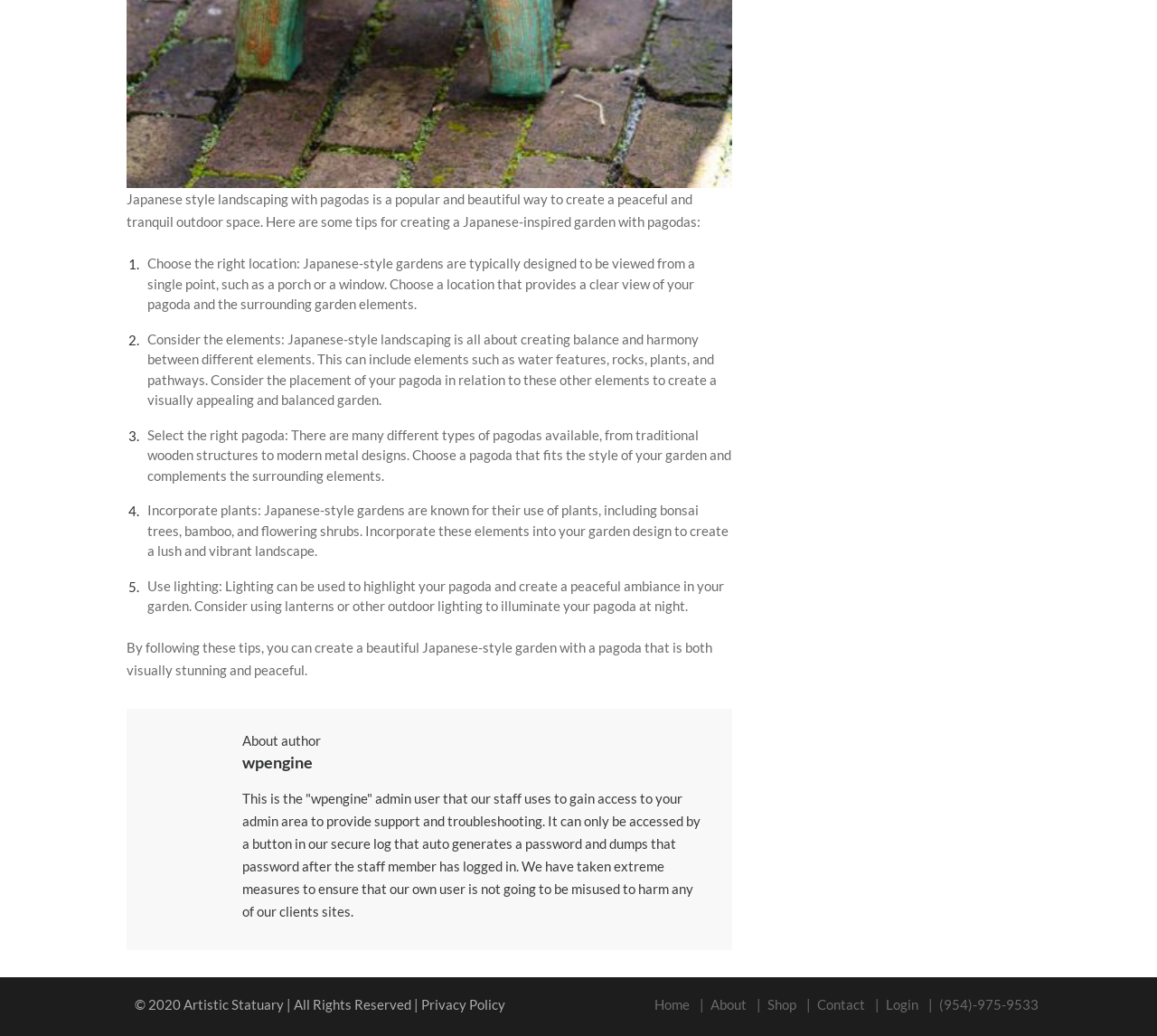Please answer the following question using a single word or phrase: What is the main topic of this webpage?

Japanese style landscaping